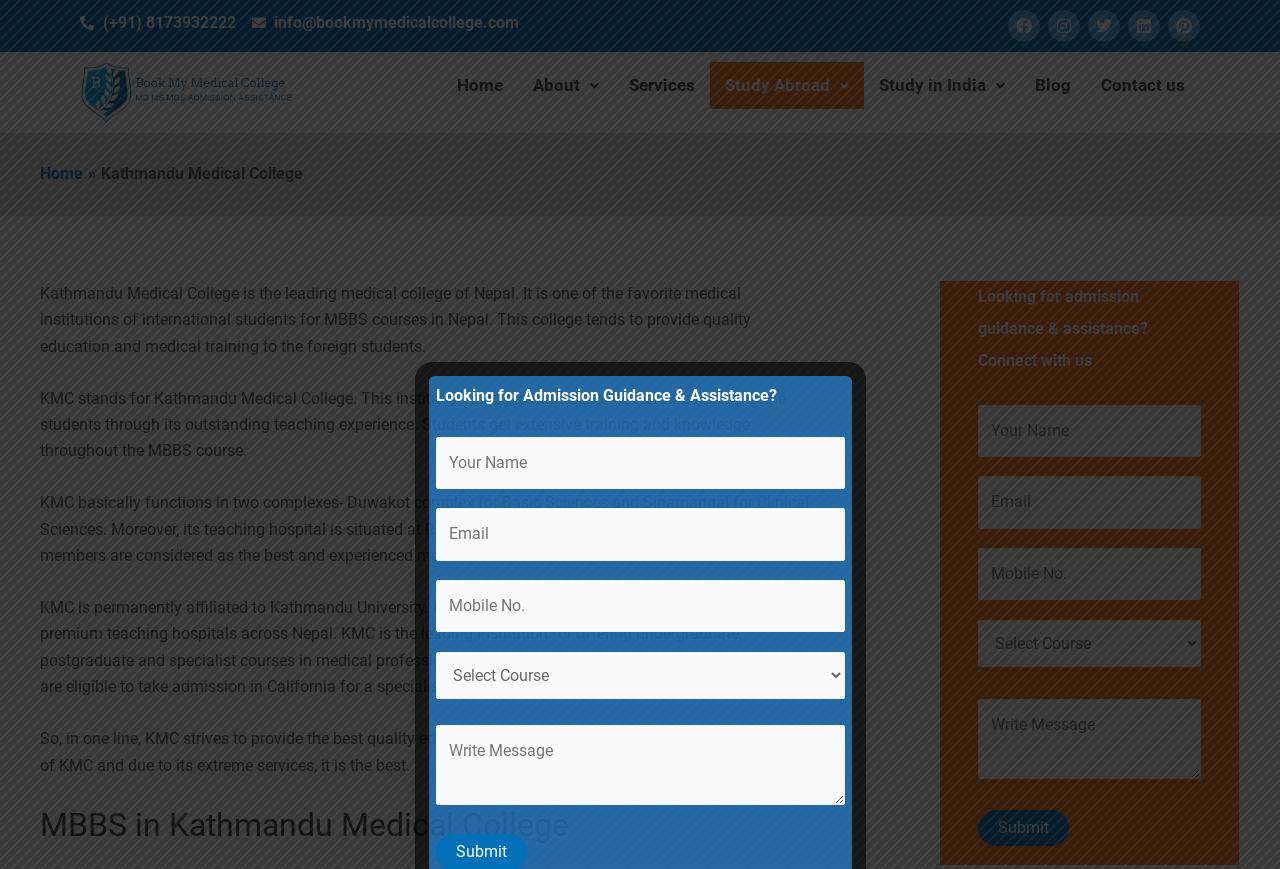Specify the bounding box coordinates of the element's region that should be clicked to achieve the following instruction: "Click the Facebook link". The bounding box coordinates consist of four float numbers between 0 and 1, in the format [left, top, right, bottom].

[0.788, 0.012, 0.812, 0.048]